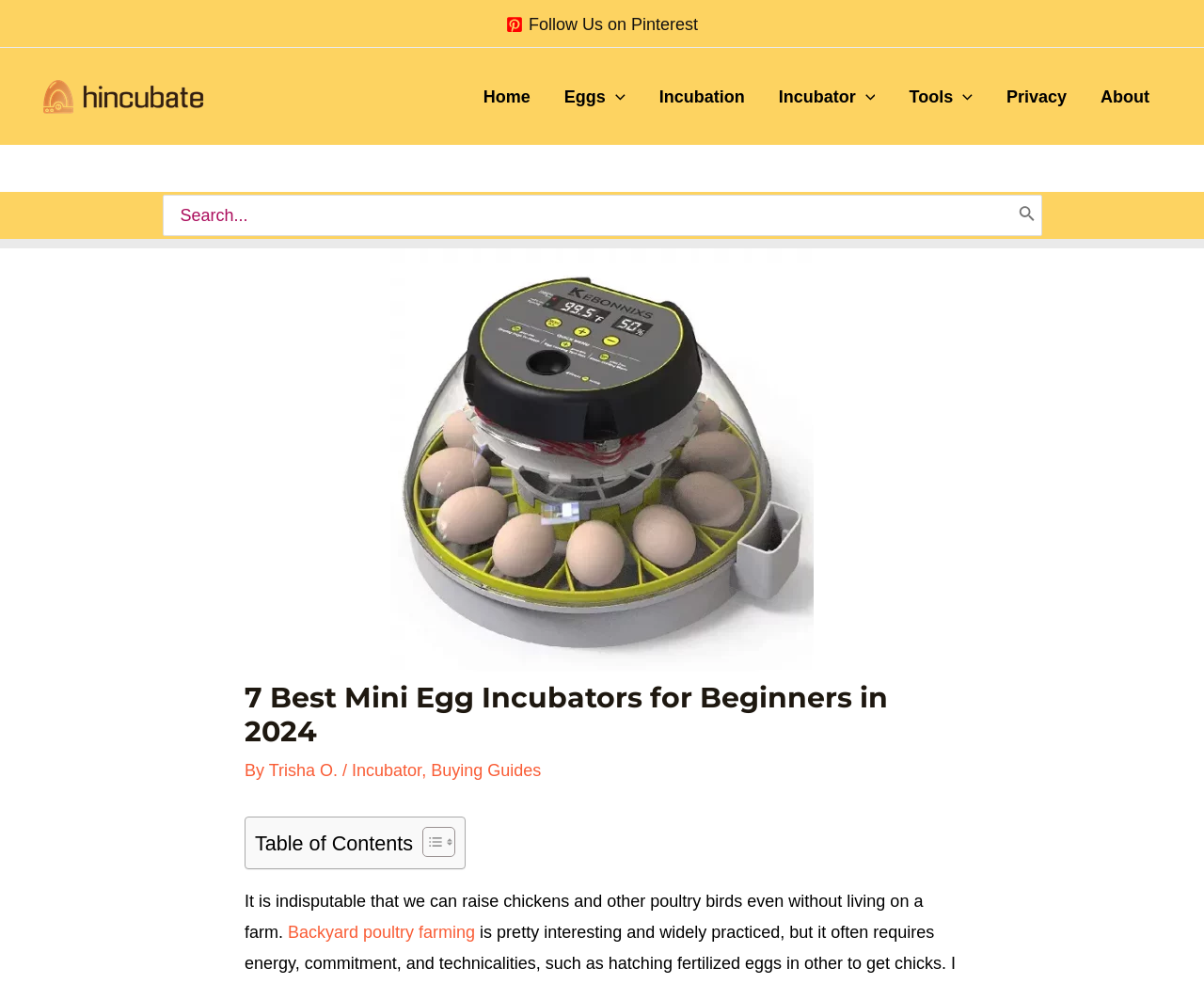Identify the bounding box coordinates of the clickable region to carry out the given instruction: "Toggle Incubation menu".

[0.711, 0.065, 0.727, 0.131]